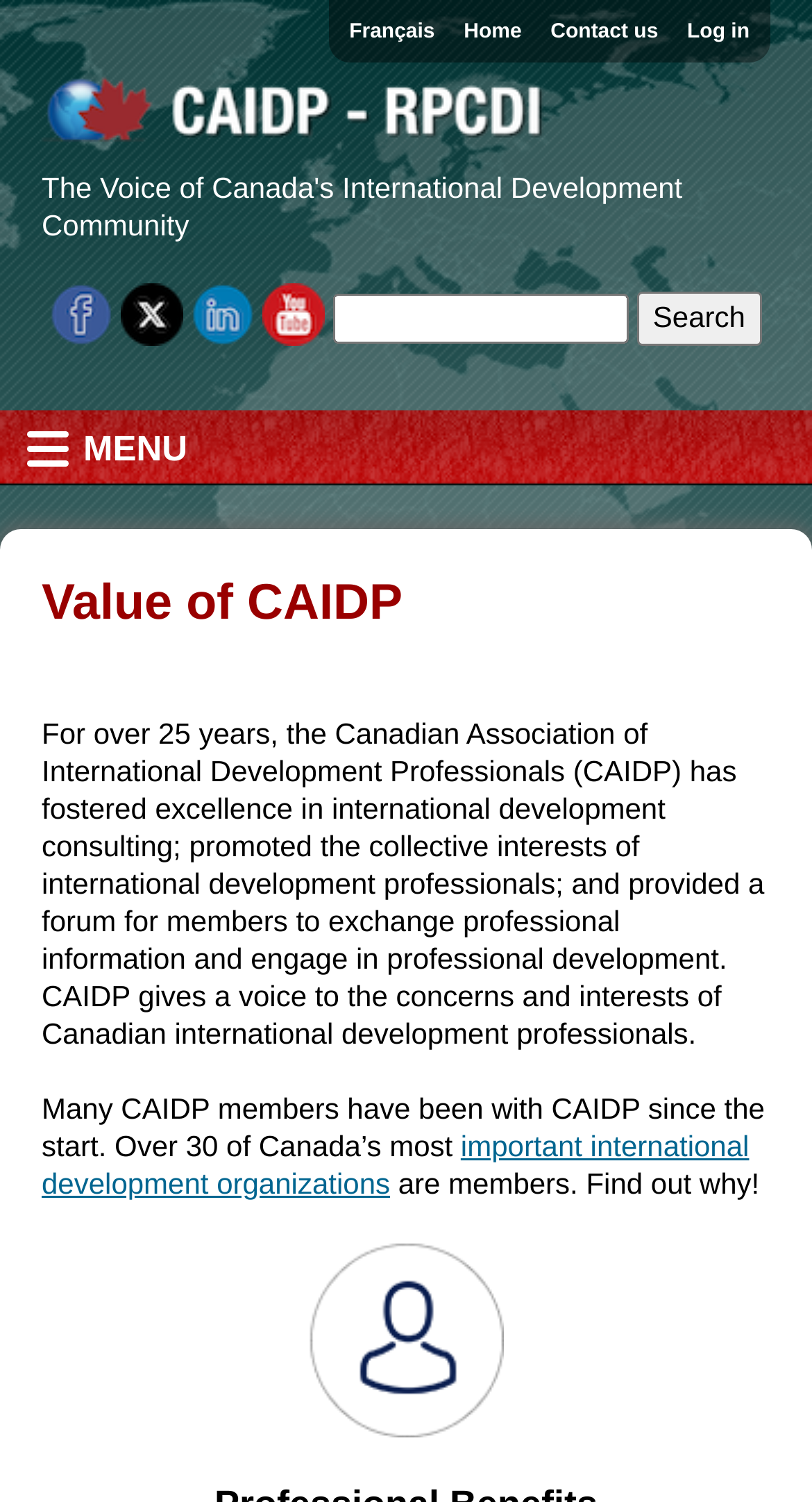Can you extract the headline from the webpage for me?

Value of CAIDP